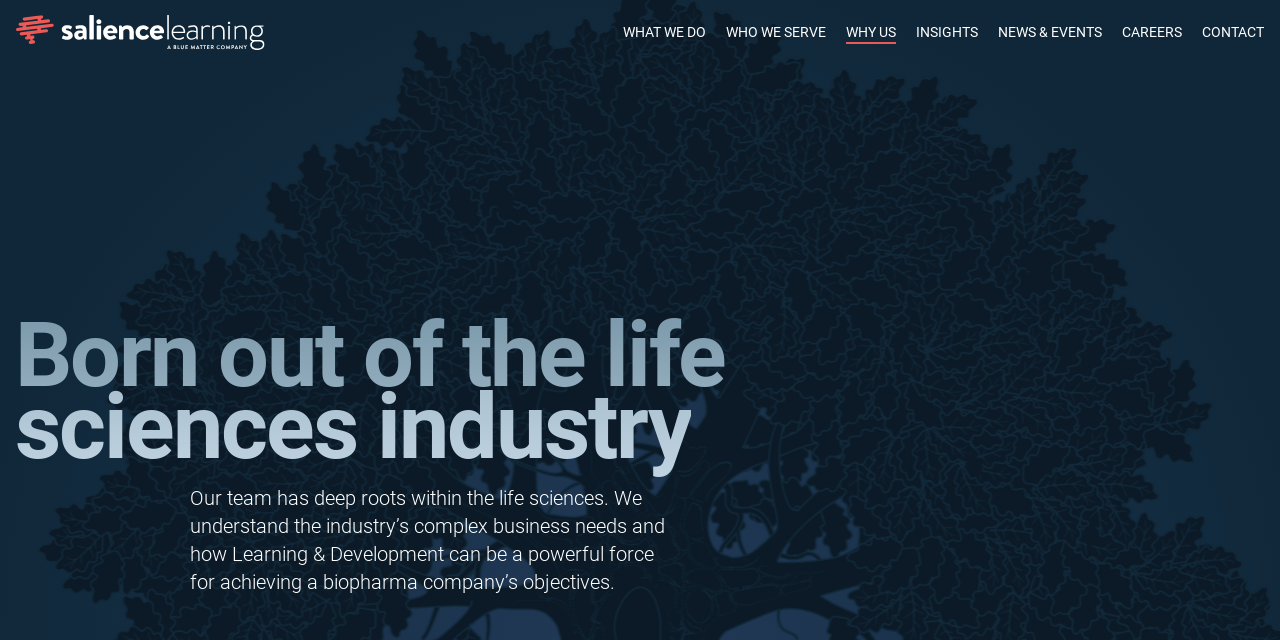Identify and provide the main heading of the webpage.

Born out of the life 
sciences industry